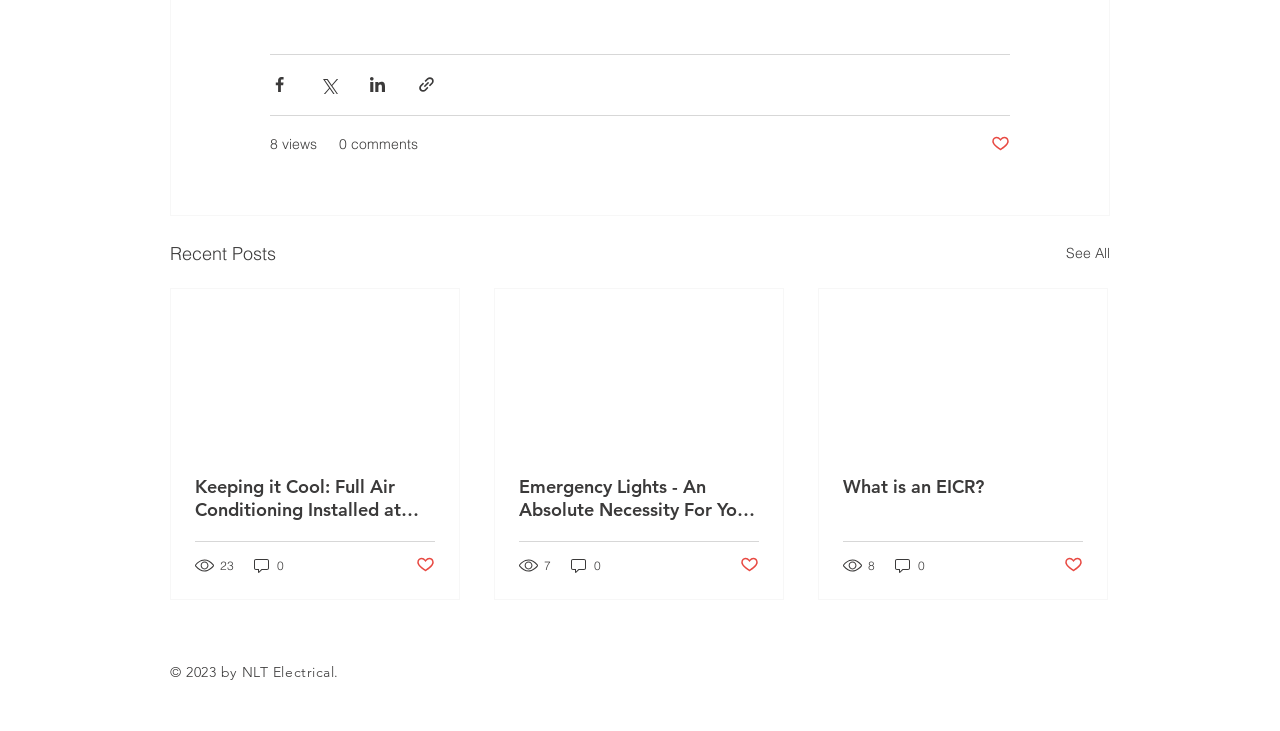Using the details in the image, give a detailed response to the question below:
What is the category of the posts?

The category of the posts is 'Recent Posts', as indicated by the heading 'Recent Posts' on the webpage.